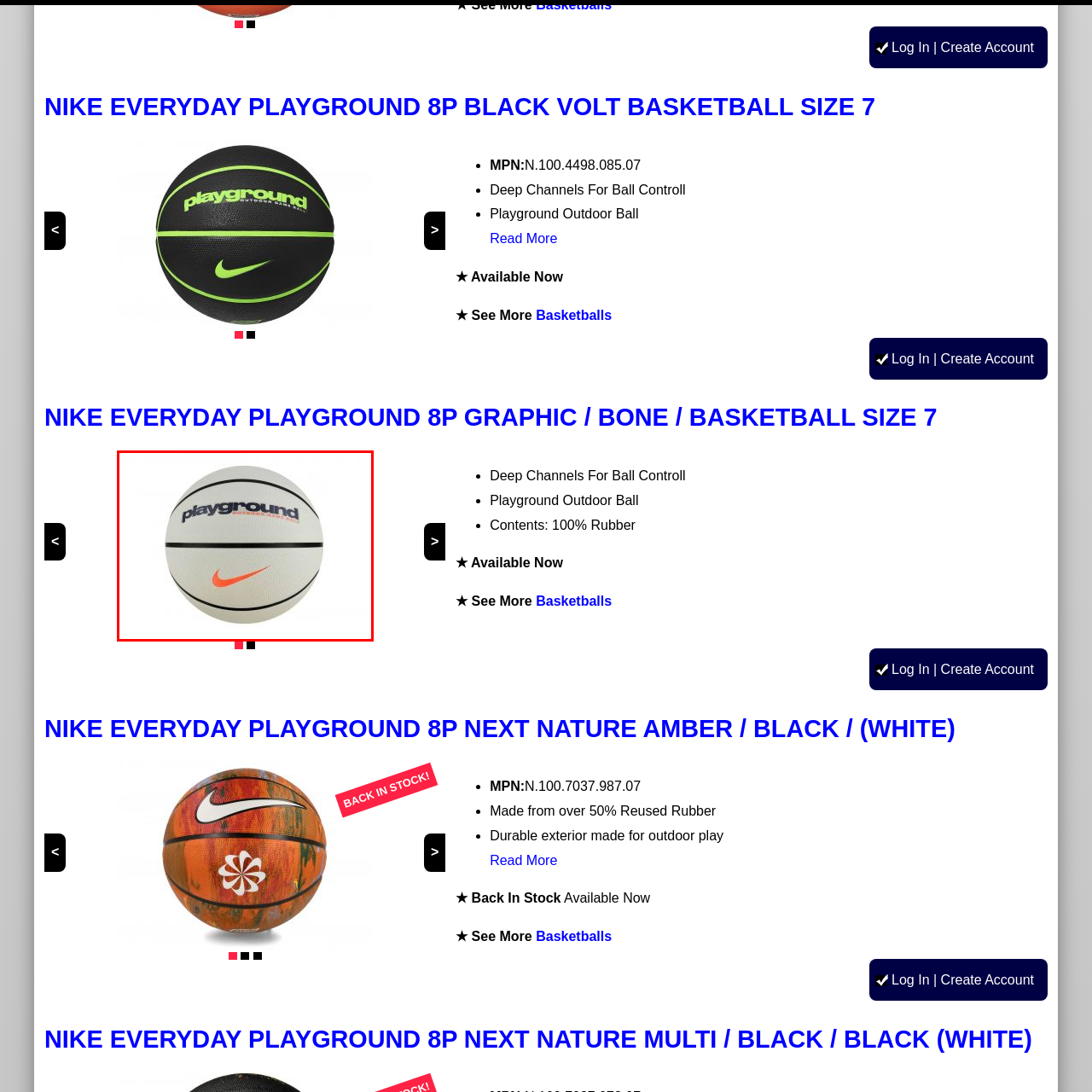Carefully look at the image inside the red box and answer the subsequent question in as much detail as possible, using the information from the image: 
What is the color of the Nike logo?

According to the caption, the Nike logo is 'vibrant orange', which suggests that the logo is prominently displayed in orange color.